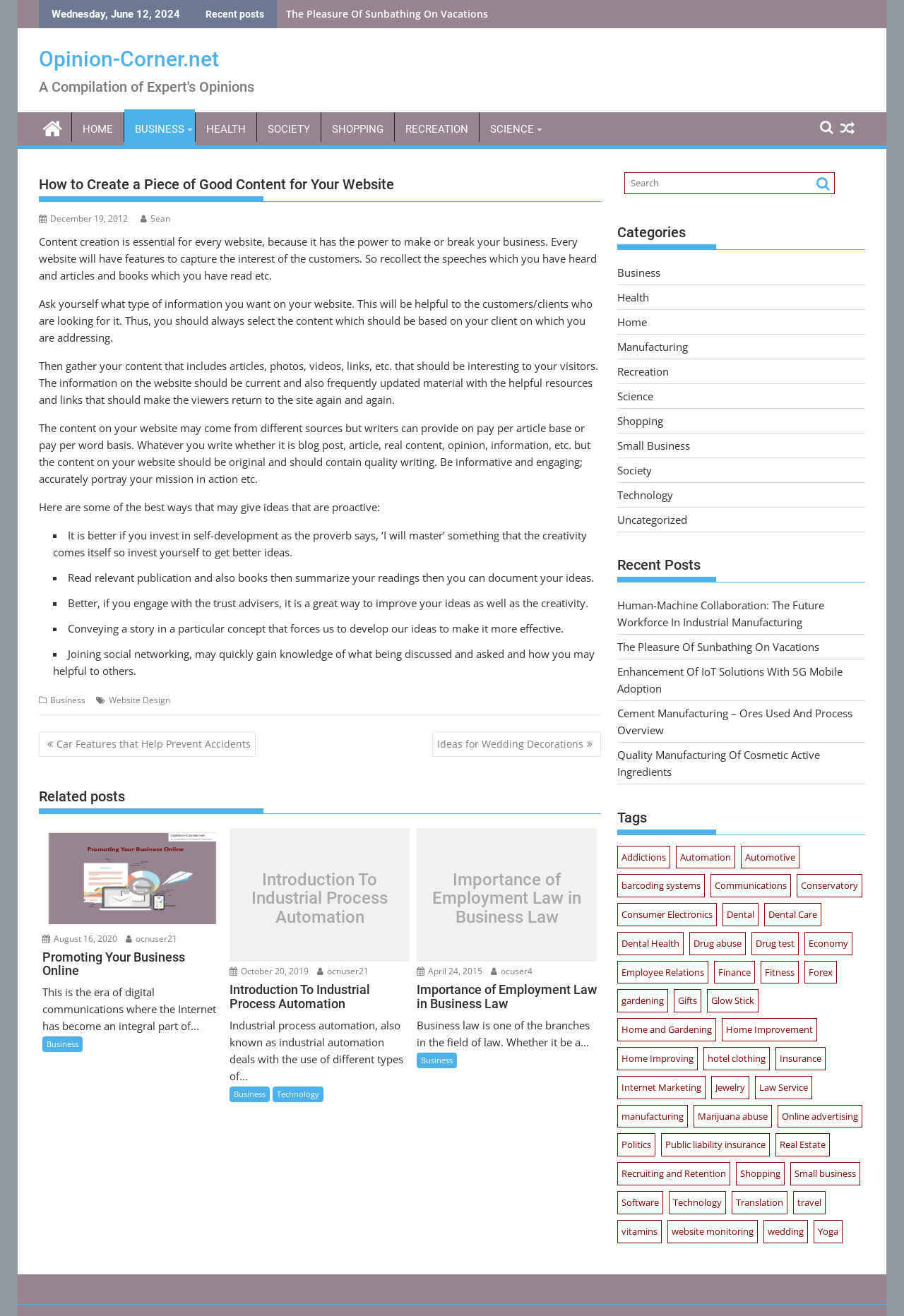Please provide a brief answer to the following inquiry using a single word or phrase:
What is the date of the recent post?

Wednesday, June 12, 2024